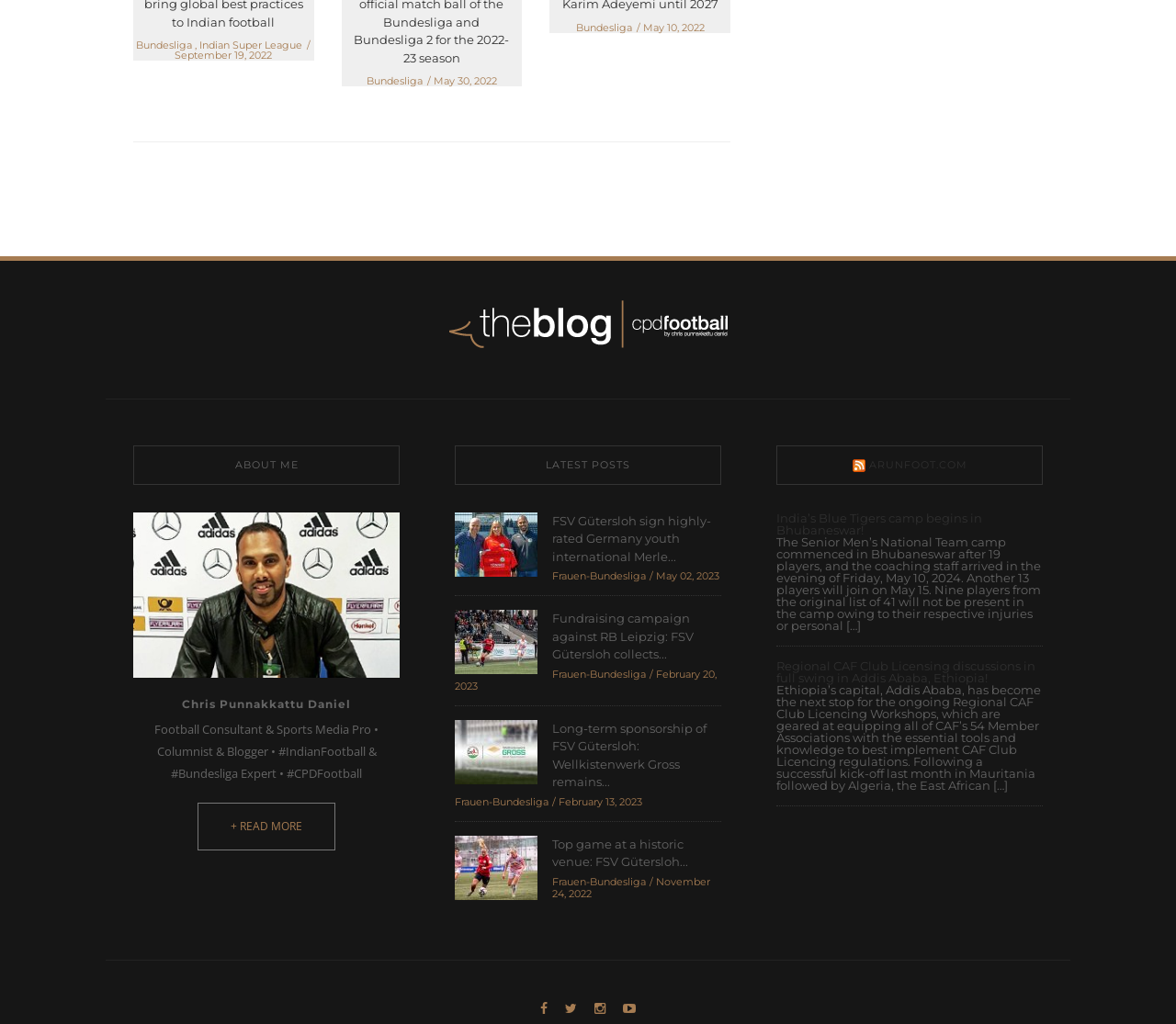Kindly determine the bounding box coordinates for the clickable area to achieve the given instruction: "Click on the 'Bundesliga' link".

[0.116, 0.038, 0.164, 0.05]